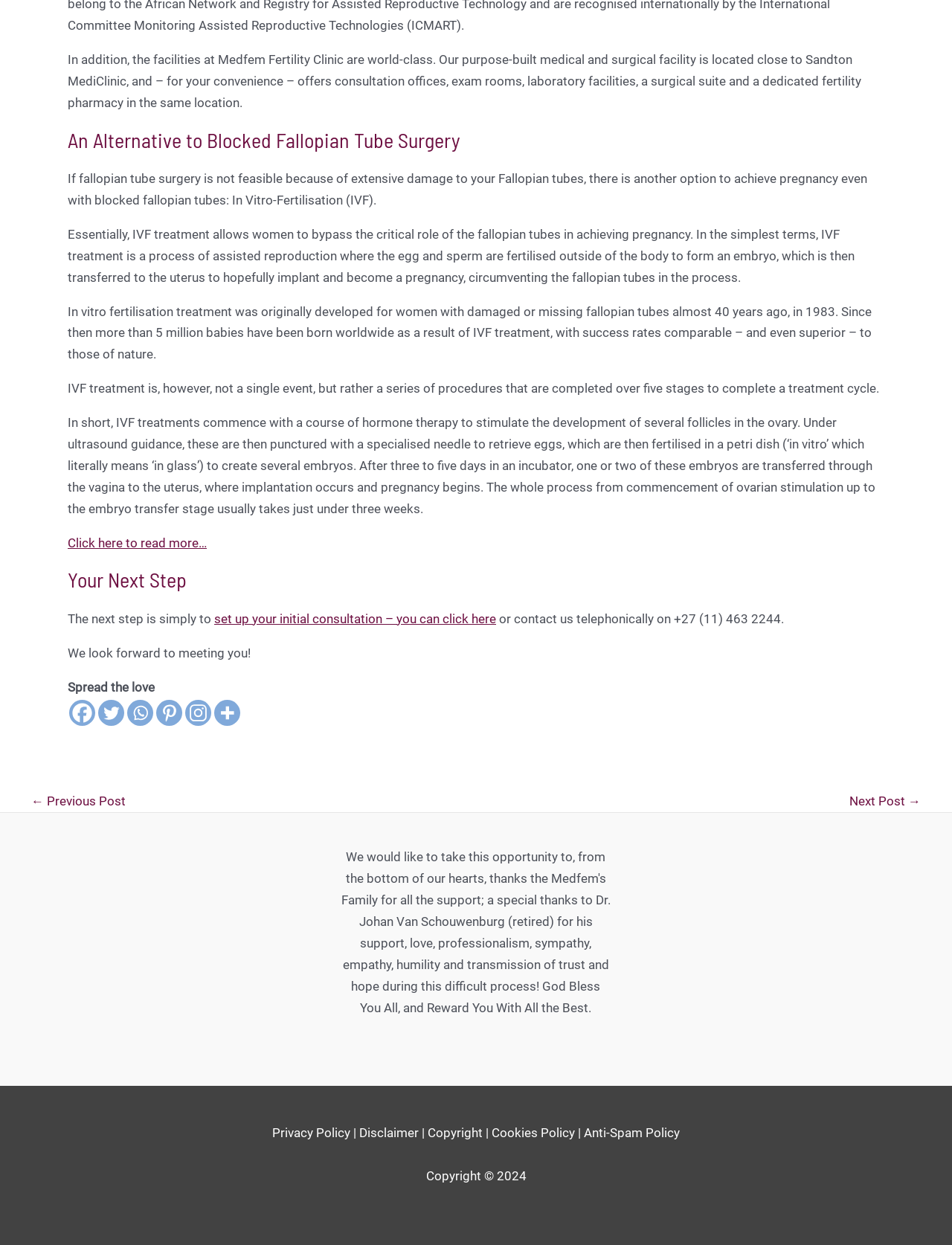Provide the bounding box coordinates, formatted as (top-left x, top-left y, bottom-right x, bottom-right y), with all values being floating point numbers between 0 and 1. Identify the bounding box of the UI element that matches the description: title="More"

[0.225, 0.562, 0.252, 0.583]